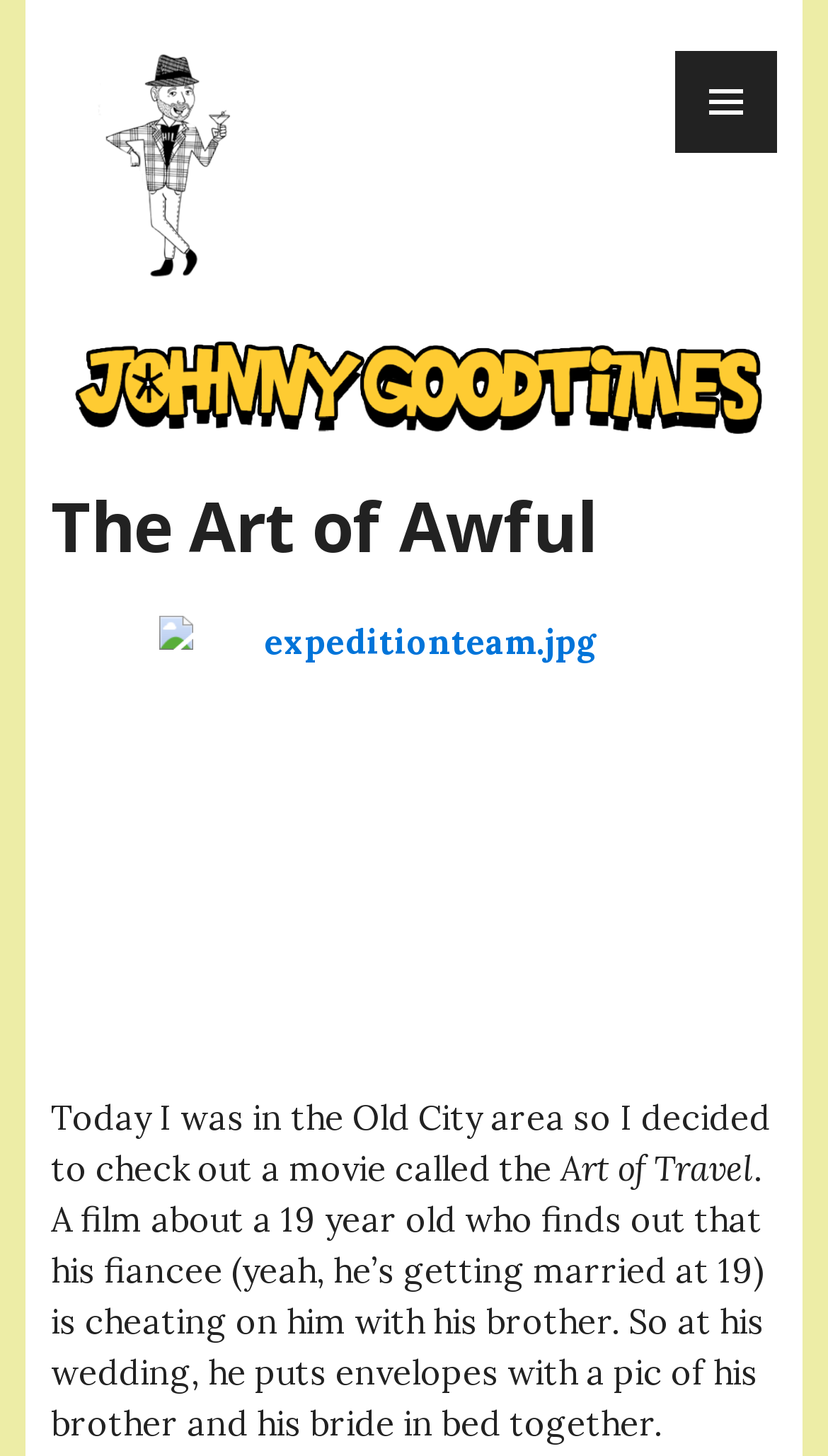Please give a one-word or short phrase response to the following question: 
What is the purpose of the button?

PRIMARY MENU